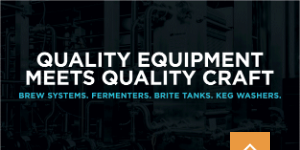Create a detailed narrative for the image.

The image features a bold and striking promotional banner emphasizing the synergy between top-tier brewing equipment and craftsmanship in the brewing industry. The text reads "QUALITY EQUIPMENT MEETS QUALITY CRAFT," highlighting the significance of using reliable brewing systems, fermenters, brite tanks, and keg washers for producing exceptional beverages. This advertisement likely targets brewers seeking high-quality equipment to enhance their craftsmanship, ensuring they deliver outstanding products to consumers. The industrial backdrop suggests a professional brewing environment, reinforcing the message of quality and precision in brewing operations.